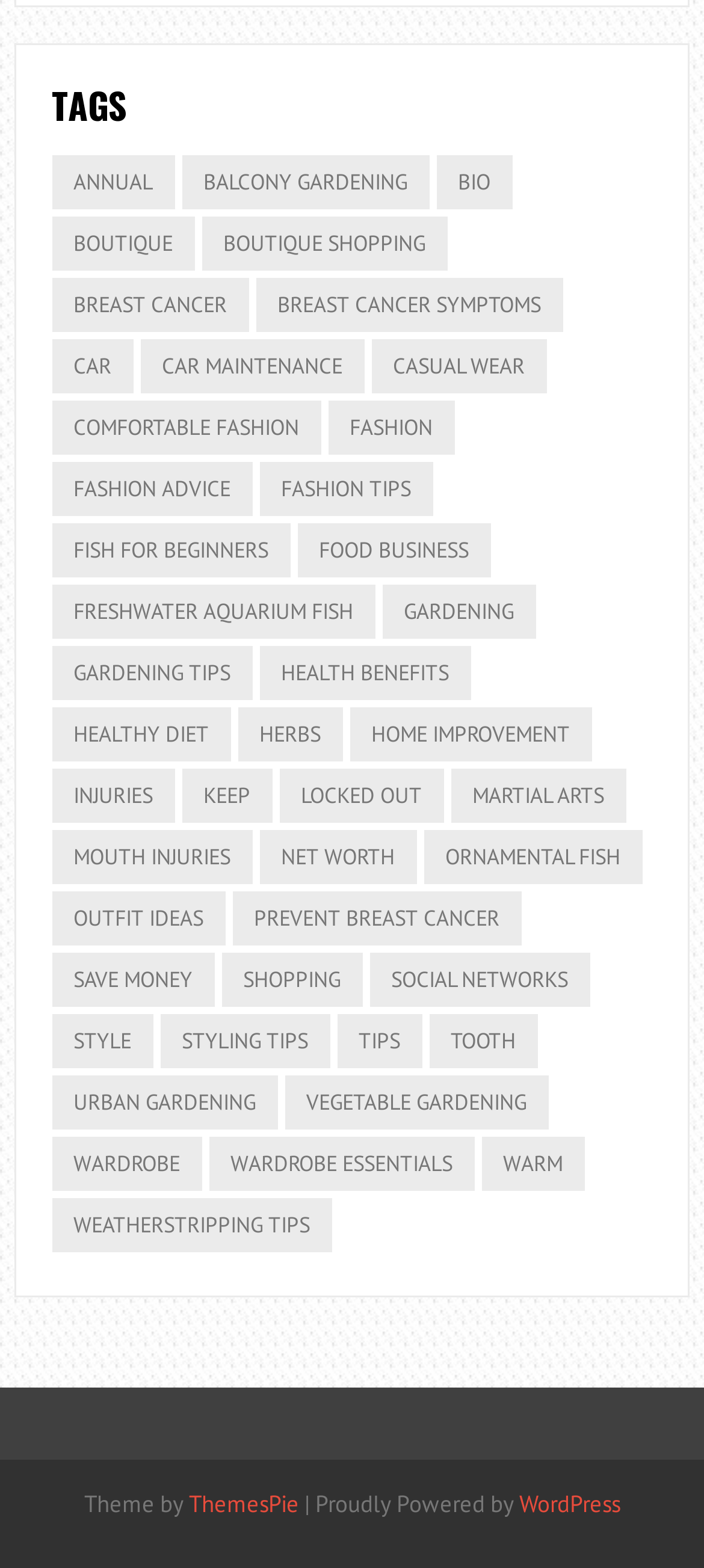Reply to the question with a single word or phrase:
What is the first link on the webpage?

Annual